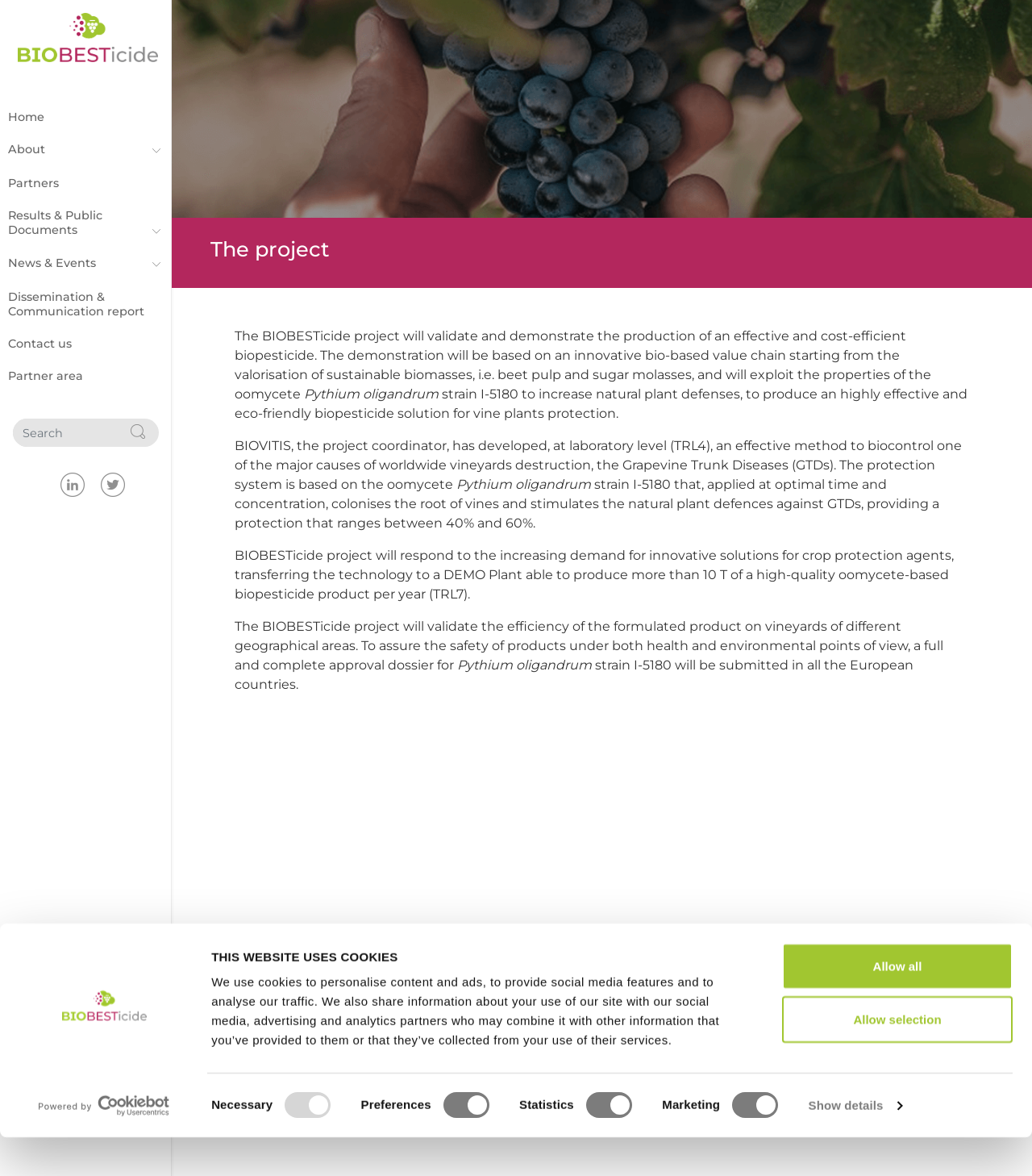Point out the bounding box coordinates of the section to click in order to follow this instruction: "Click the 'About' button".

[0.0, 0.113, 0.167, 0.141]